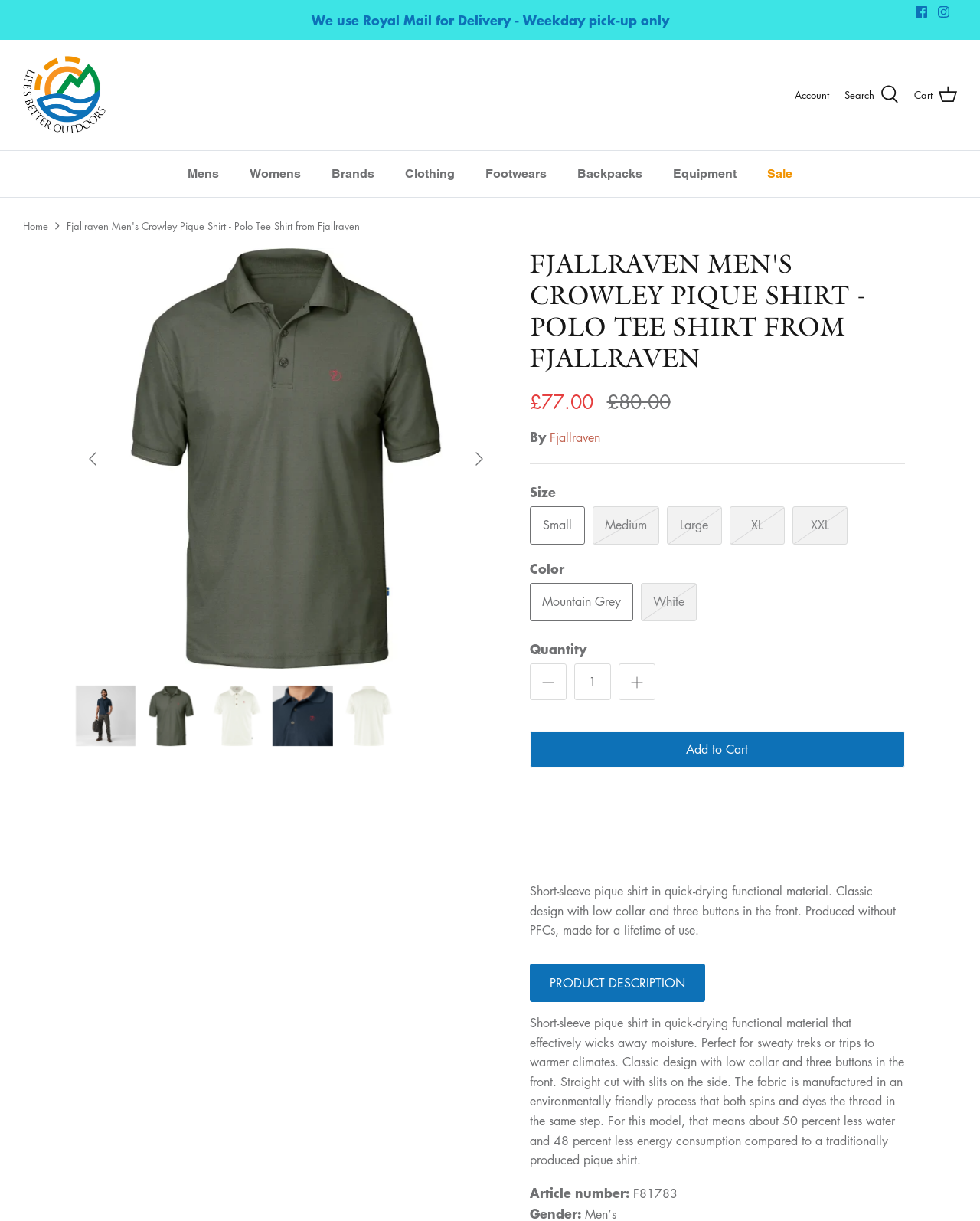Please locate the clickable area by providing the bounding box coordinates to follow this instruction: "Search for products".

[0.862, 0.07, 0.917, 0.086]